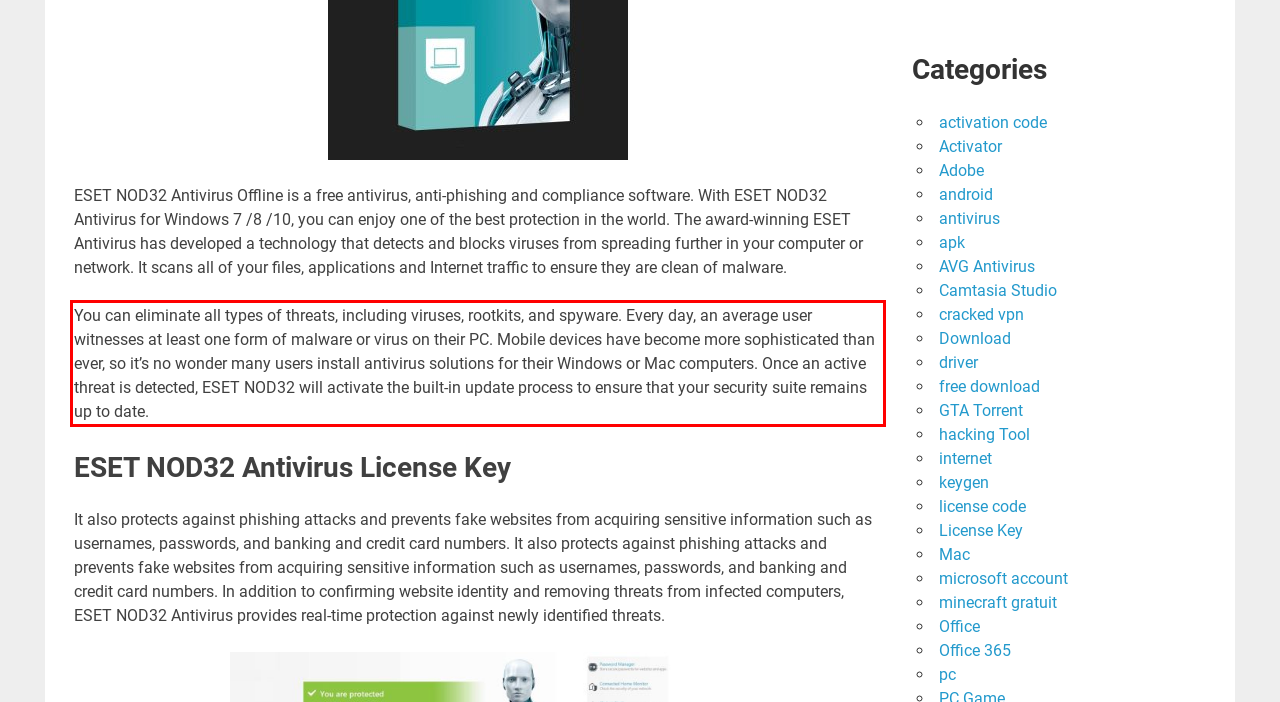Analyze the screenshot of a webpage where a red rectangle is bounding a UI element. Extract and generate the text content within this red bounding box.

You can eliminate all types of threats, including viruses, rootkits, and spyware. Every day, an average user witnesses at least one form of malware or virus on their PC. Mobile devices have become more sophisticated than ever, so it’s no wonder many users install antivirus solutions for their Windows or Mac computers. Once an active threat is detected, ESET NOD32 will activate the built-in update process to ensure that your security suite remains up to date.